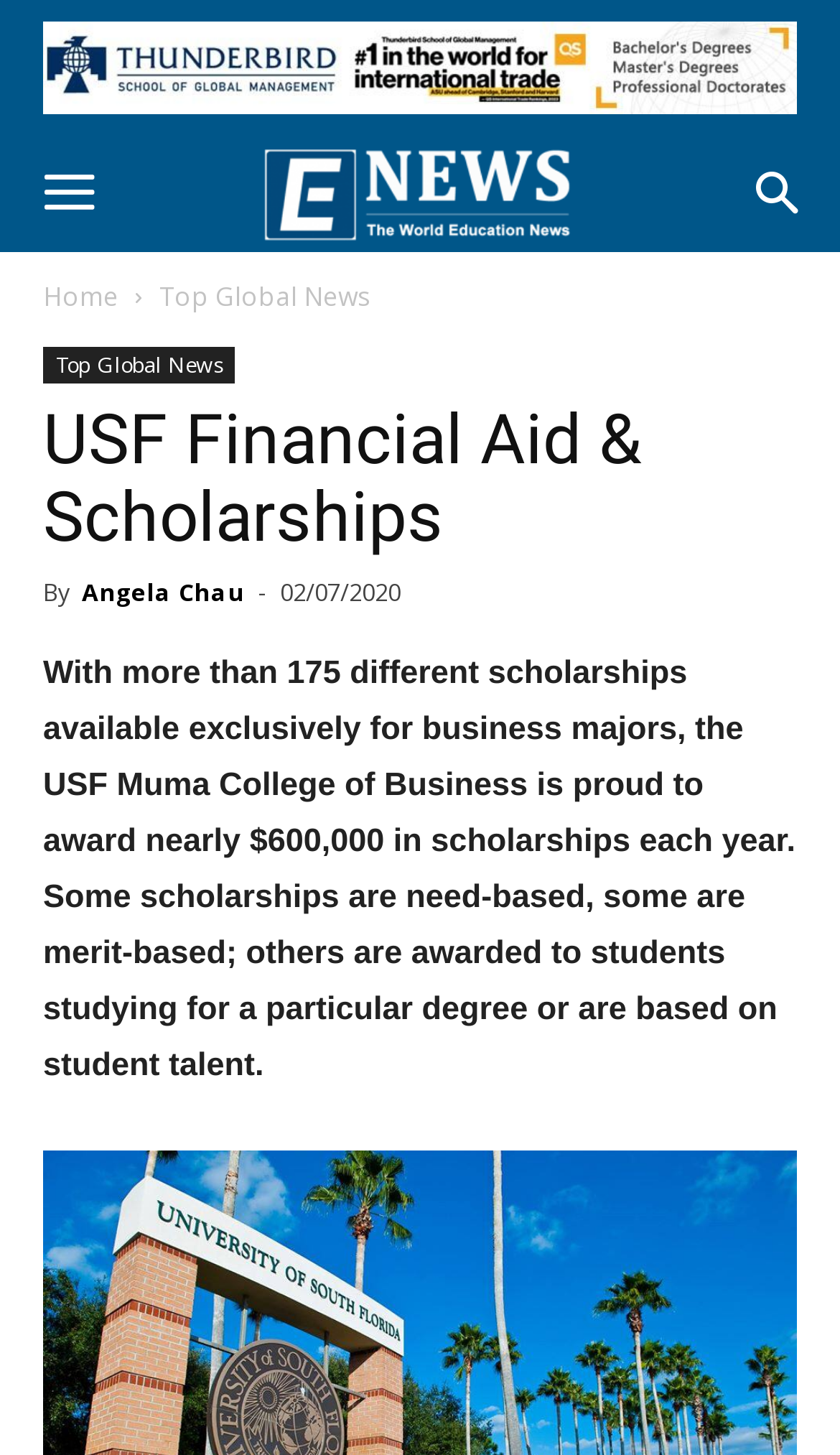Reply to the question with a single word or phrase:
How many different scholarships are available for business majors?

175